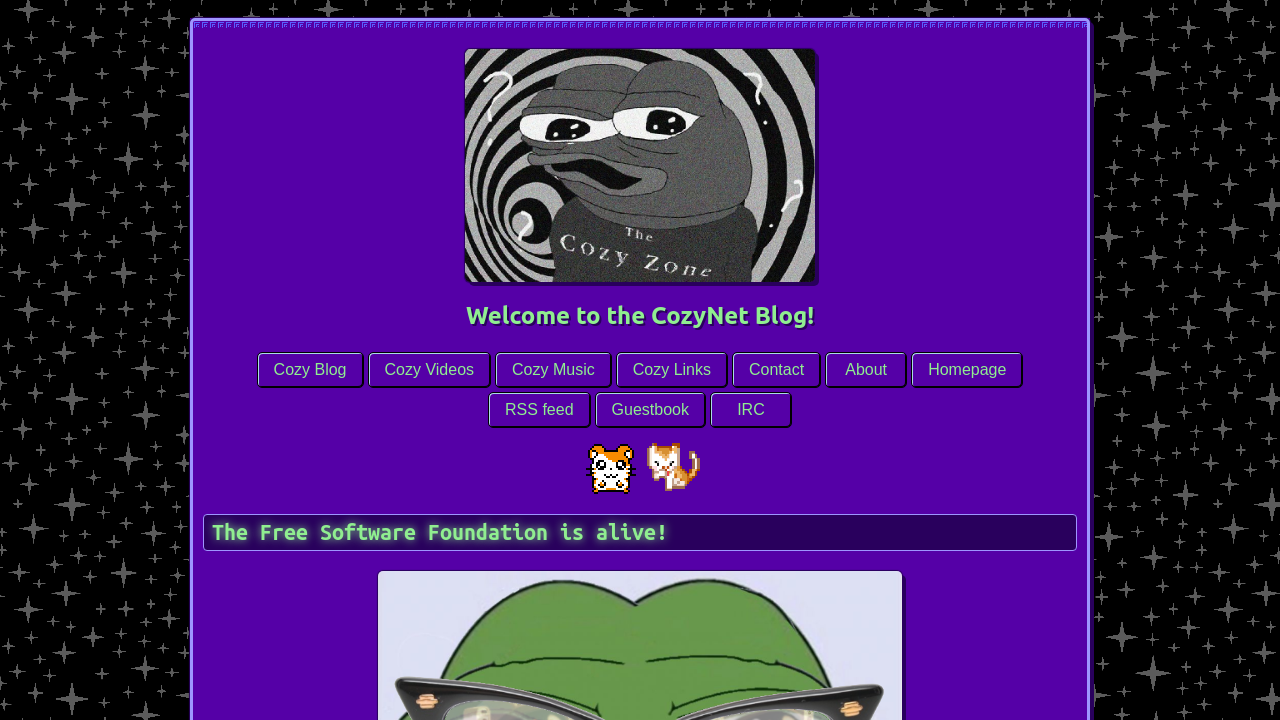What is the purpose of the image at the top?
Answer the question with as much detail as you can, using the image as a reference.

The image at the top of the webpage has a bounding box coordinate of [0.363, 0.068, 0.637, 0.392], which suggests it is a prominent element. The presence of a heading 'Welcome to the CozyNet Blog!' below it implies that the image is a site banner, likely representing the CozyNet brand.